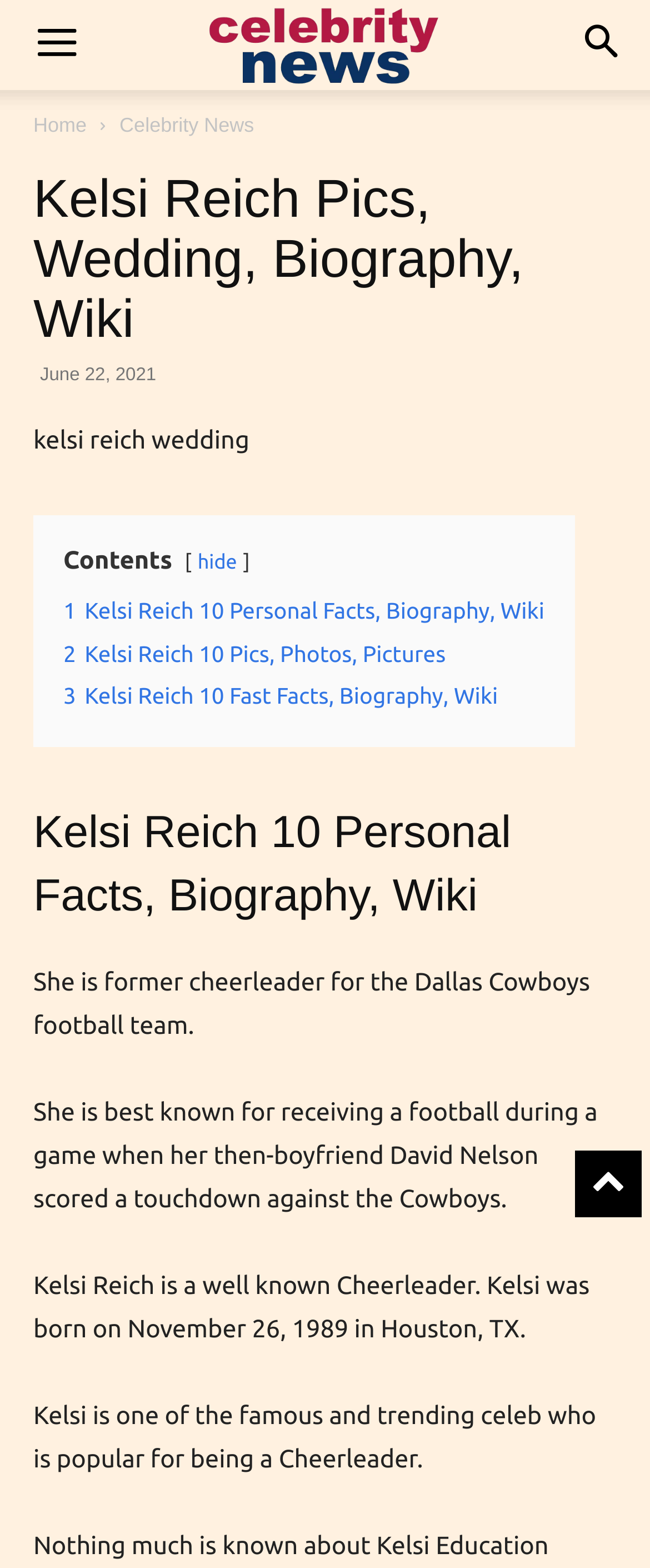Locate the bounding box coordinates of the clickable part needed for the task: "Go to Home page".

[0.051, 0.072, 0.133, 0.087]